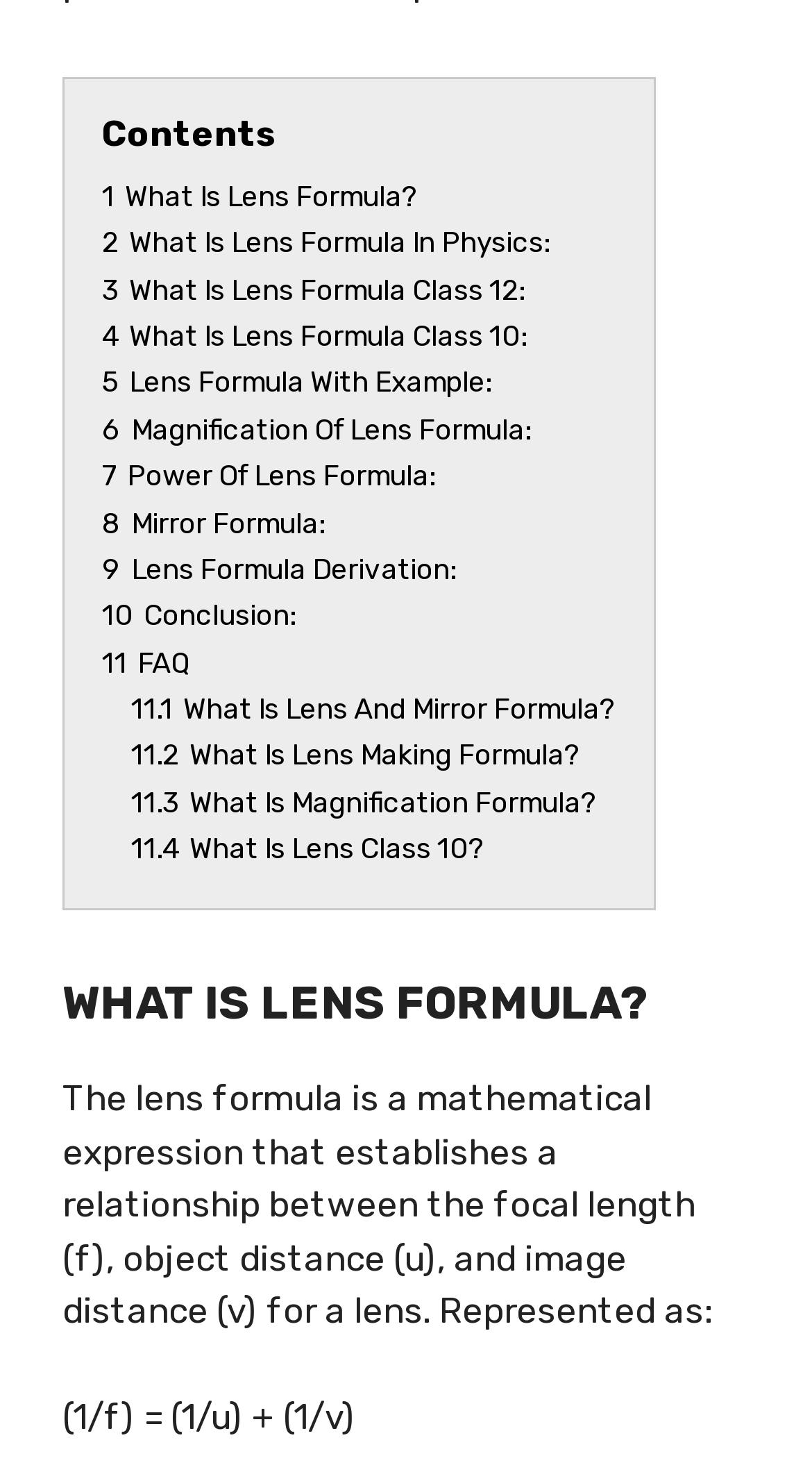Please find the bounding box for the UI element described by: "Privacy policy".

None